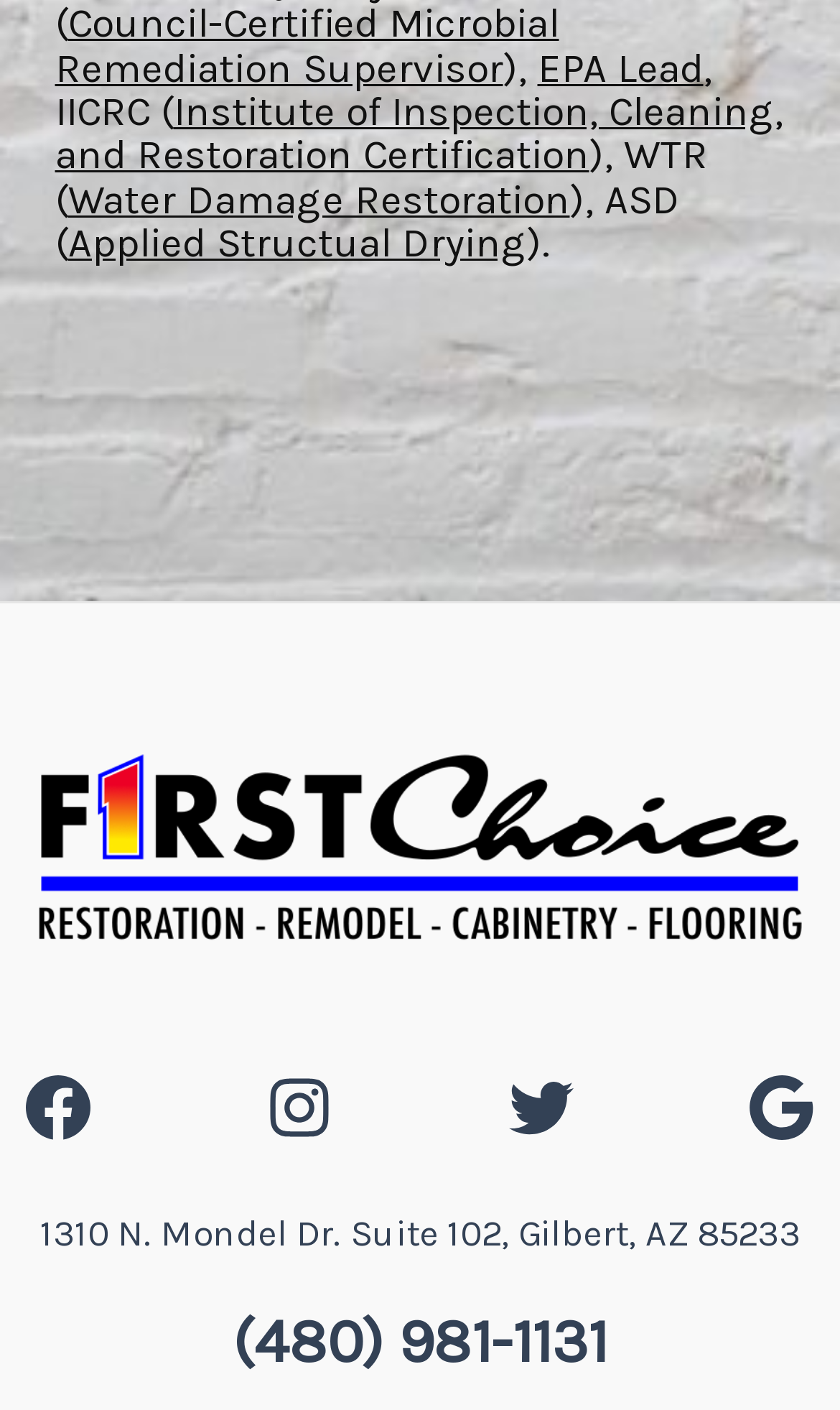What is the certification mentioned at the top?
Use the information from the image to give a detailed answer to the question.

The top section of the webpage lists several certifications, including 'Council-Certified Microbial Remediation Supervisor', 'EPA Lead', and 'Institute of Inspection, Cleaning, and Restoration Certification' (IICRC).